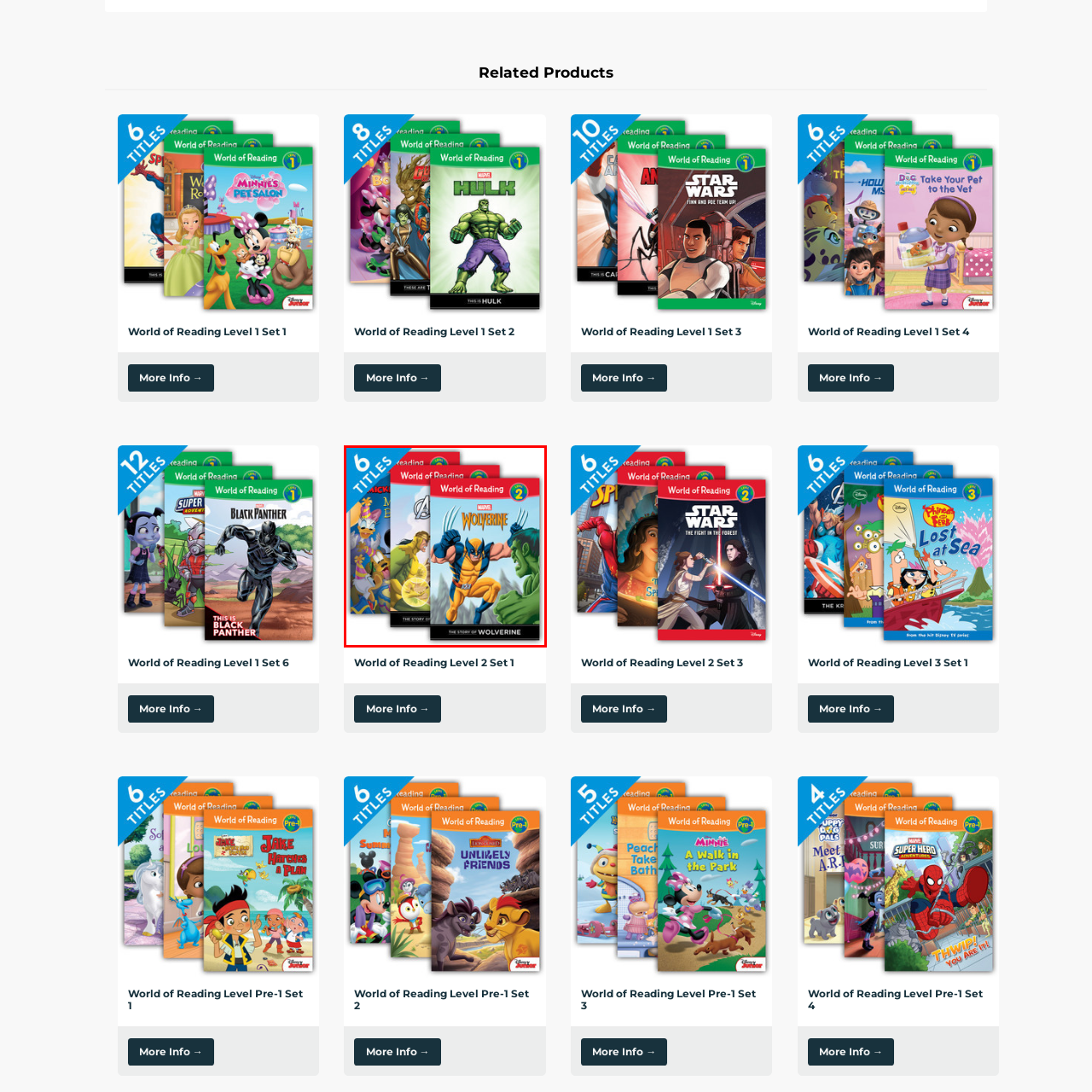What Marvel character is featured on one of the book covers? Inspect the image encased in the red bounding box and answer using only one word or a brief phrase.

Wolverine